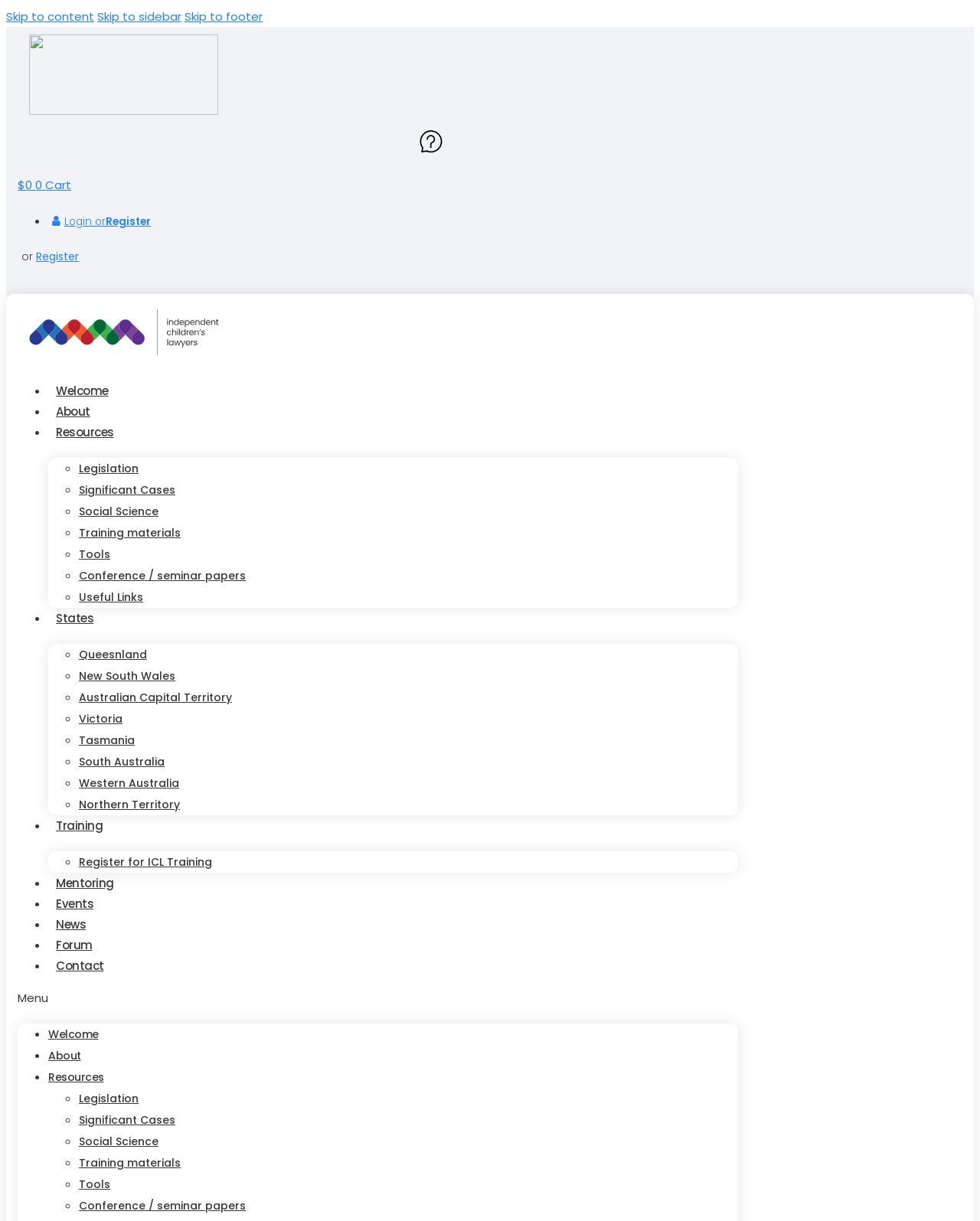Answer the question briefly using a single word or phrase: 
What is the purpose of the 'Register' link?

User registration